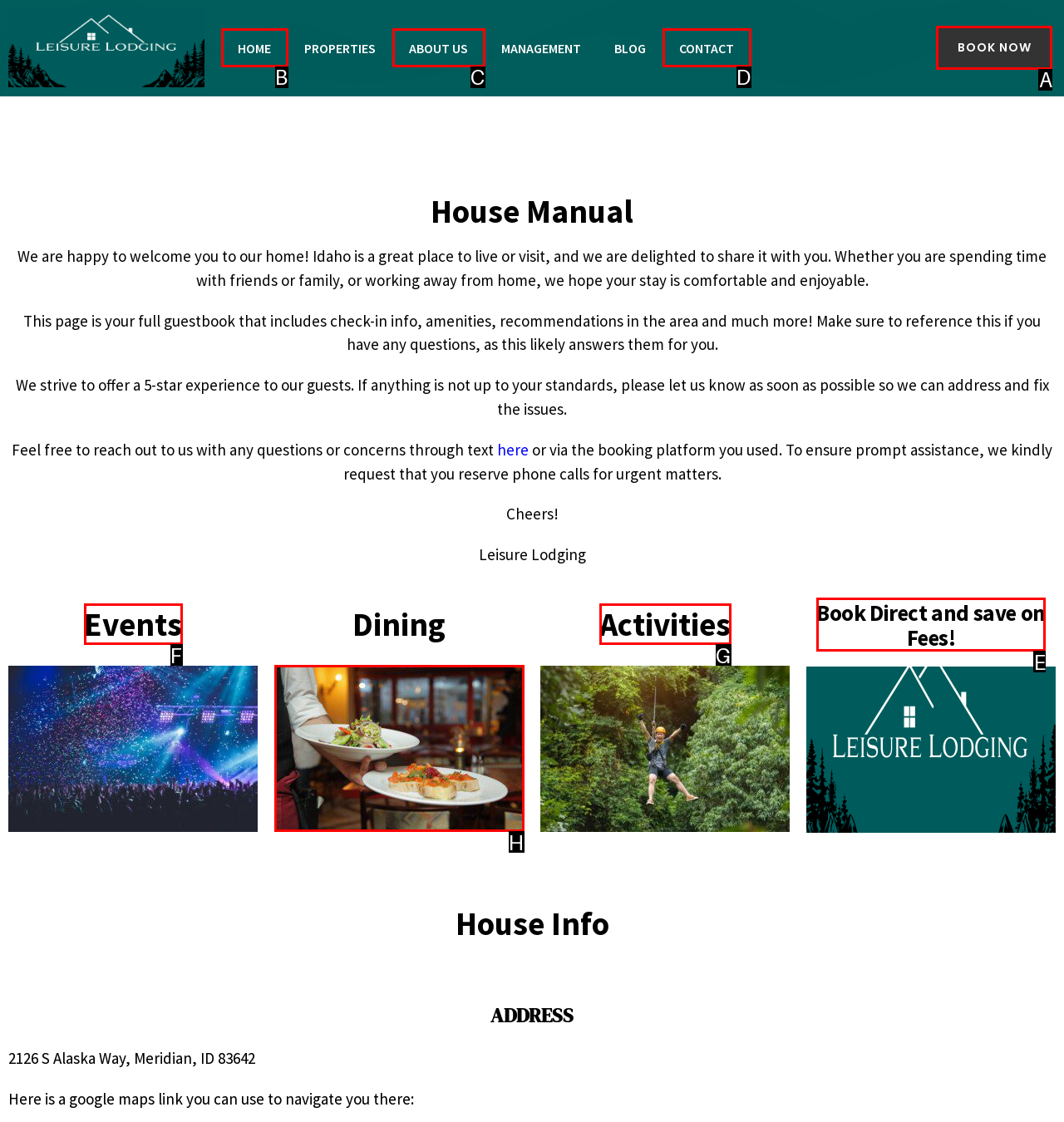Determine the HTML element that best matches this description: Blog from the given choices. Respond with the corresponding letter.

None